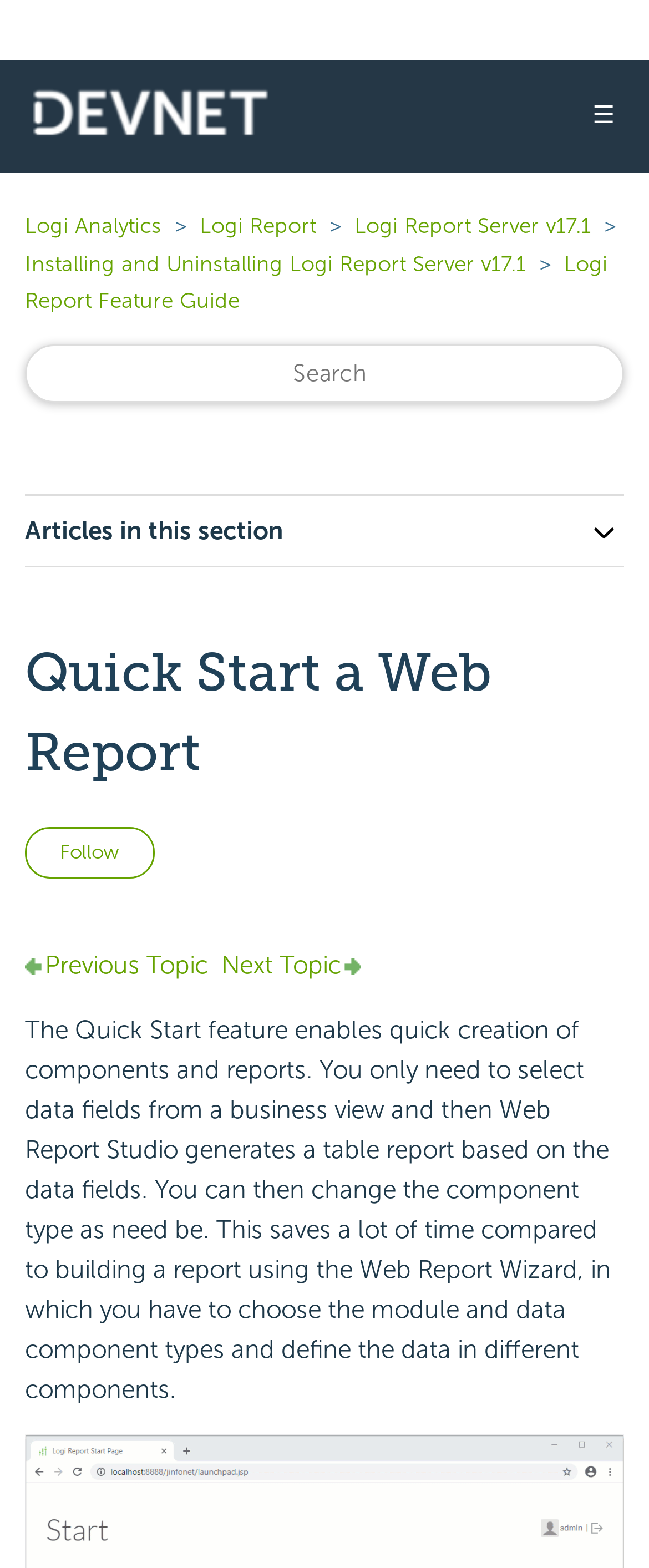Use a single word or phrase to answer the question:
What is the main topic of this webpage?

Quick Start a Web Report